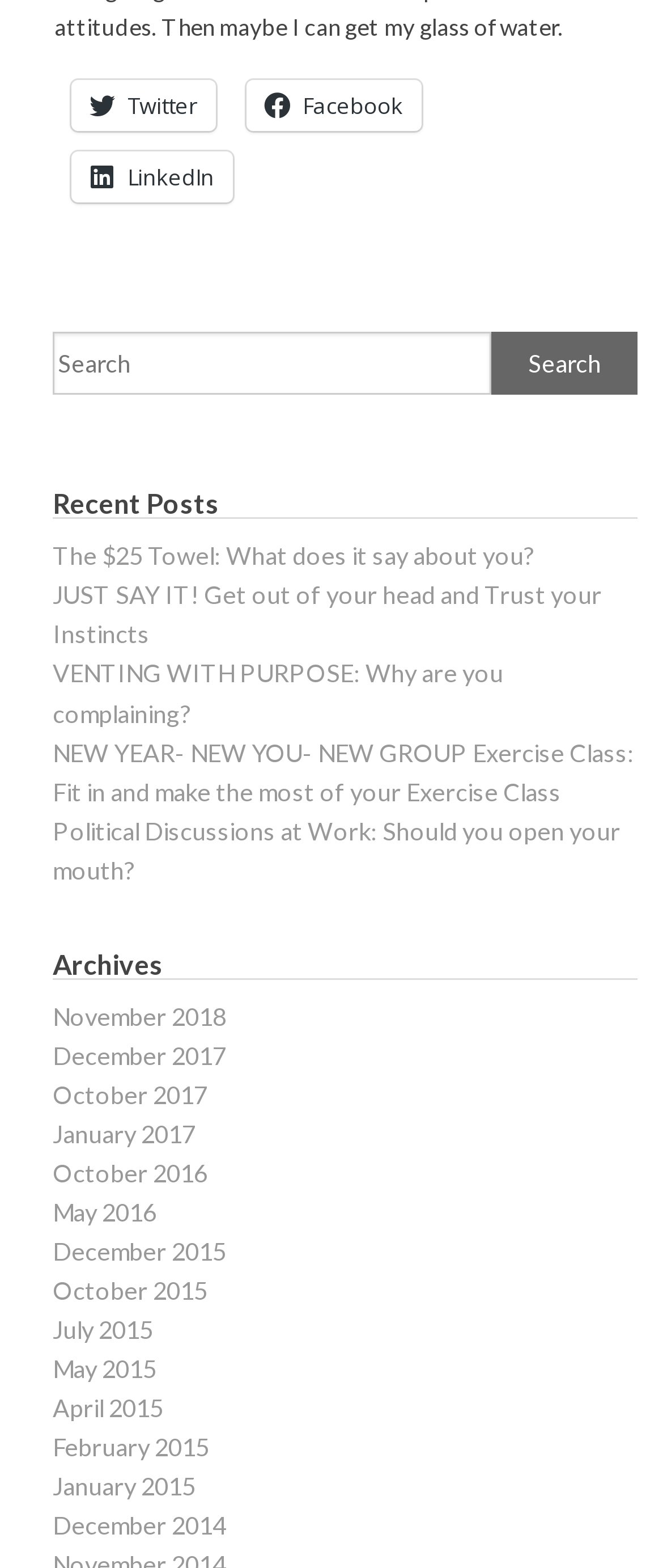Determine the bounding box coordinates for the region that must be clicked to execute the following instruction: "View archives from November 2018".

[0.079, 0.639, 0.341, 0.657]